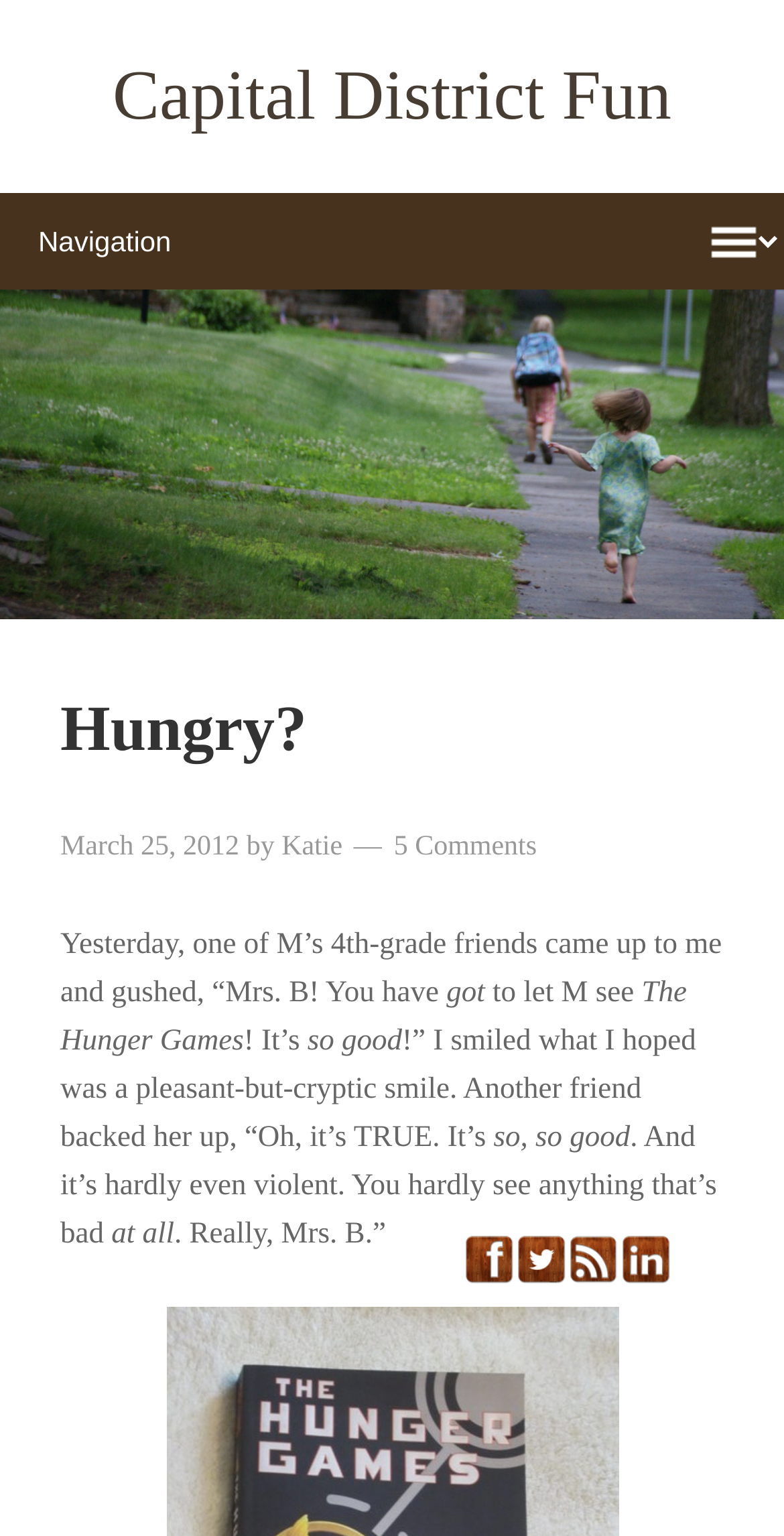Give a short answer using one word or phrase for the question:
What is the title of the blog post?

Hungry?